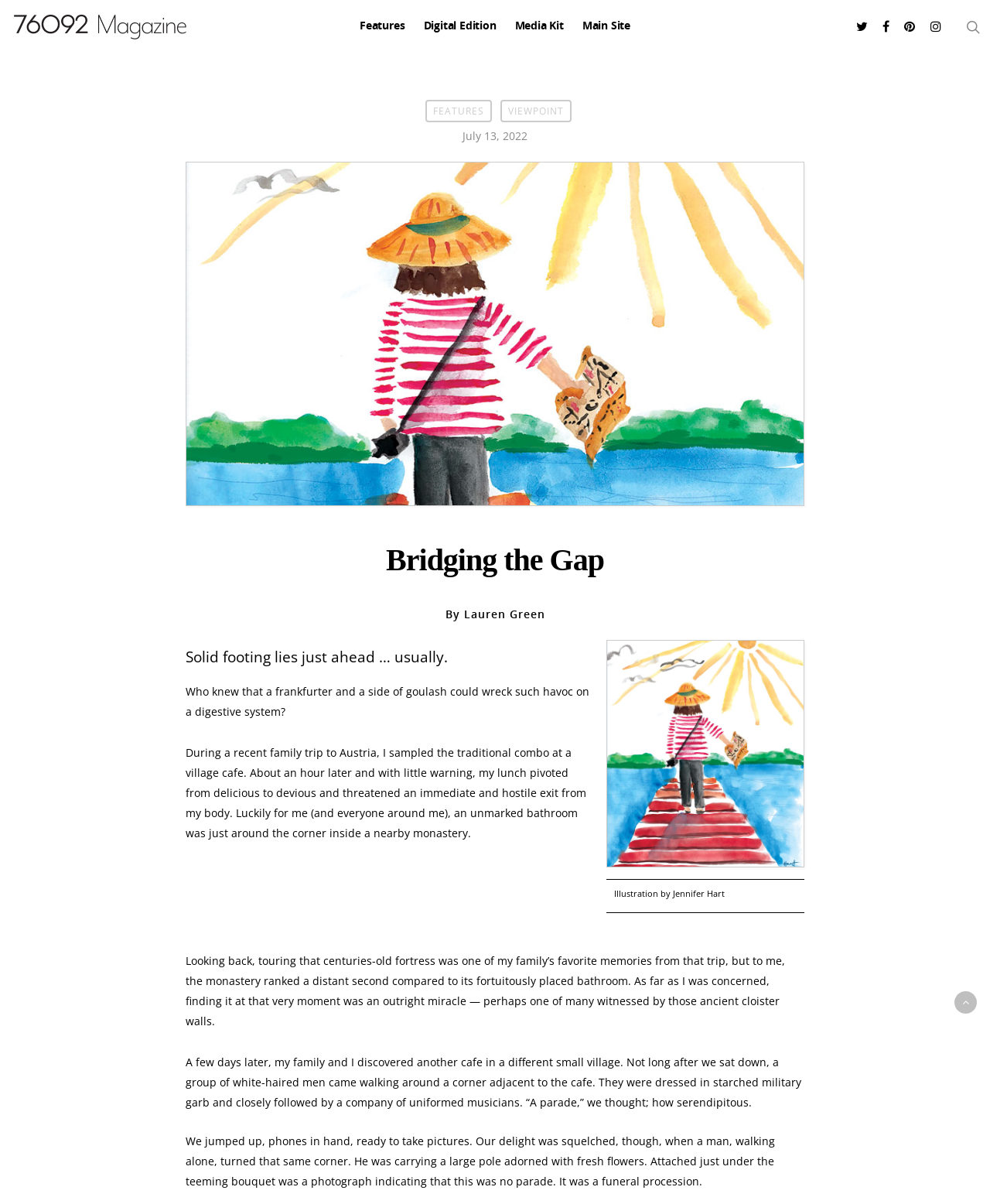What is the author's name of the article?
Use the image to give a comprehensive and detailed response to the question.

The author's name can be found in the article section, where it is written as 'By Lauren Green' in a StaticText element.